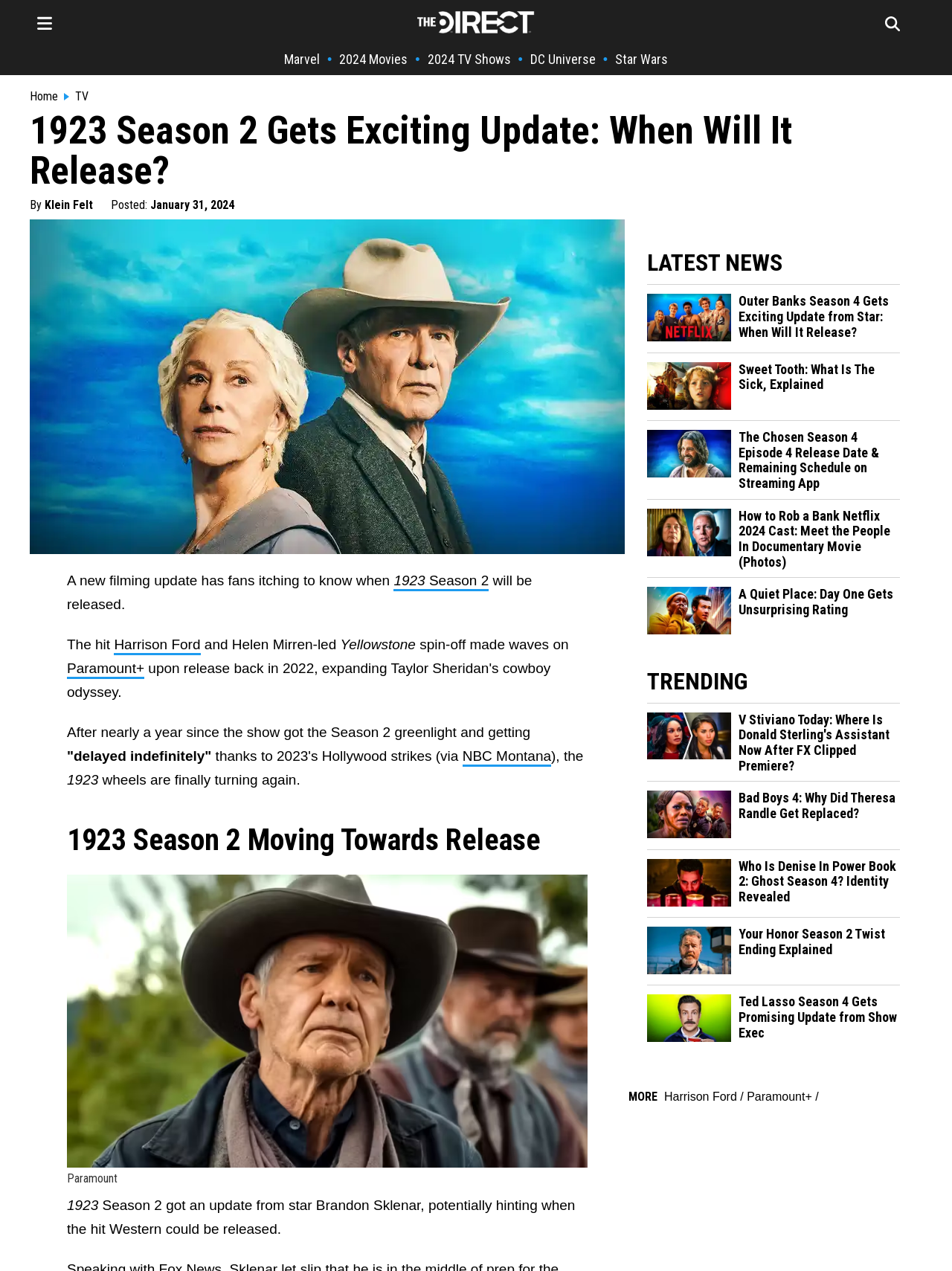Please locate the bounding box coordinates of the element that should be clicked to achieve the given instruction: "explore Phelps Honey Wagon Inc.".

None